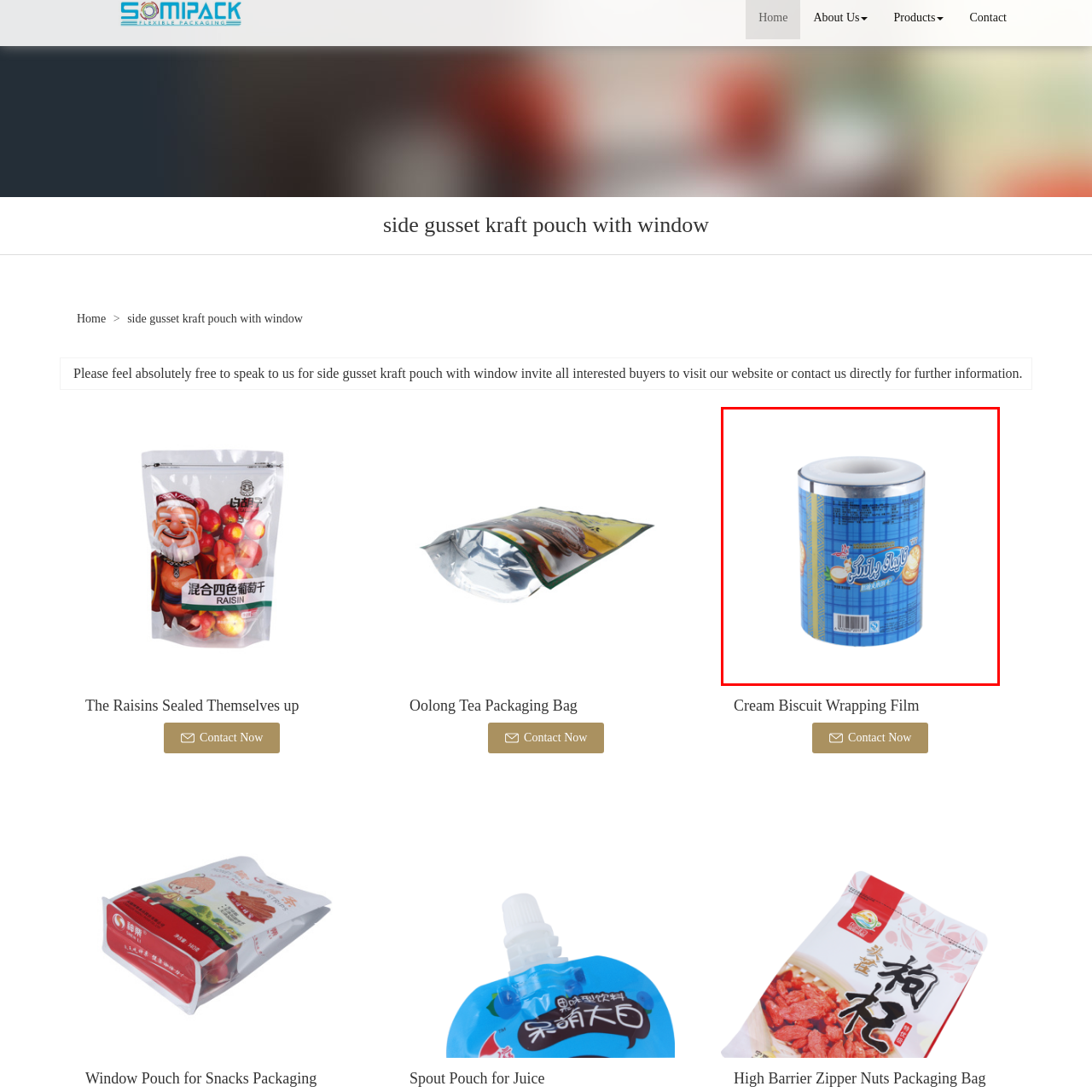Create an extensive caption describing the content of the image outlined in red.

This image showcases a cylindrical packaging design for "Cream Biscuit Wrapping Film." The design features a vibrant blue background adorned with a plaid pattern, enhancing its visual appeal. Prominent on the front is the product name in Arabic, highlighting its purpose as a wrapping material specifically intended for cream biscuits. The packaging is adorned with an illustration of cream biscuits, thereby visually communicating its contents. A silver foil top and bottom create an elegant finish, indicating the product's quality. This packaging is not only functional but also designed to attract consumer attention on store shelves, making it a standout choice for biscuit manufacturers.